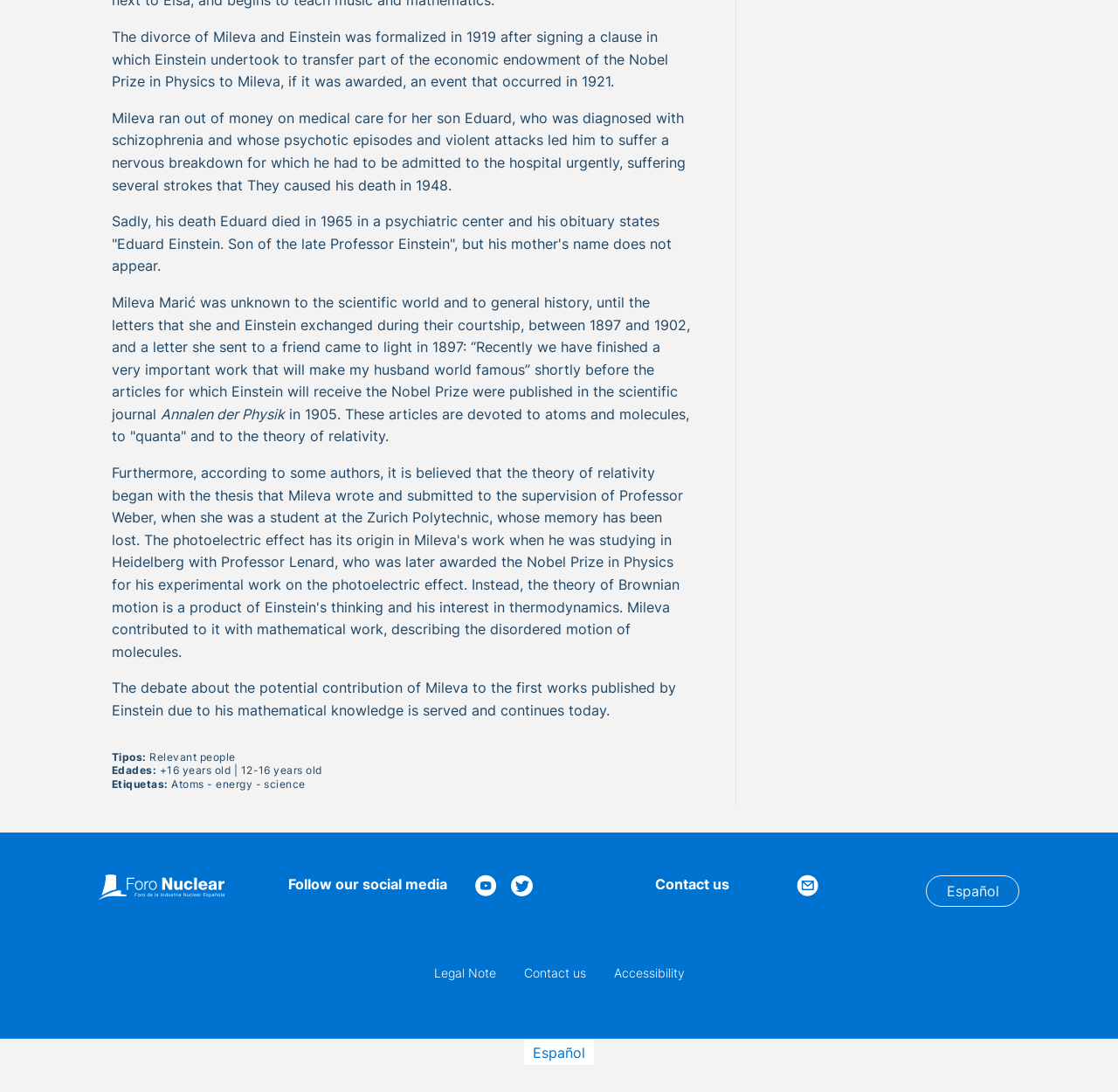Show the bounding box coordinates for the element that needs to be clicked to execute the following instruction: "Click on 'Relevant people'". Provide the coordinates in the form of four float numbers between 0 and 1, i.e., [left, top, right, bottom].

[0.134, 0.687, 0.211, 0.699]